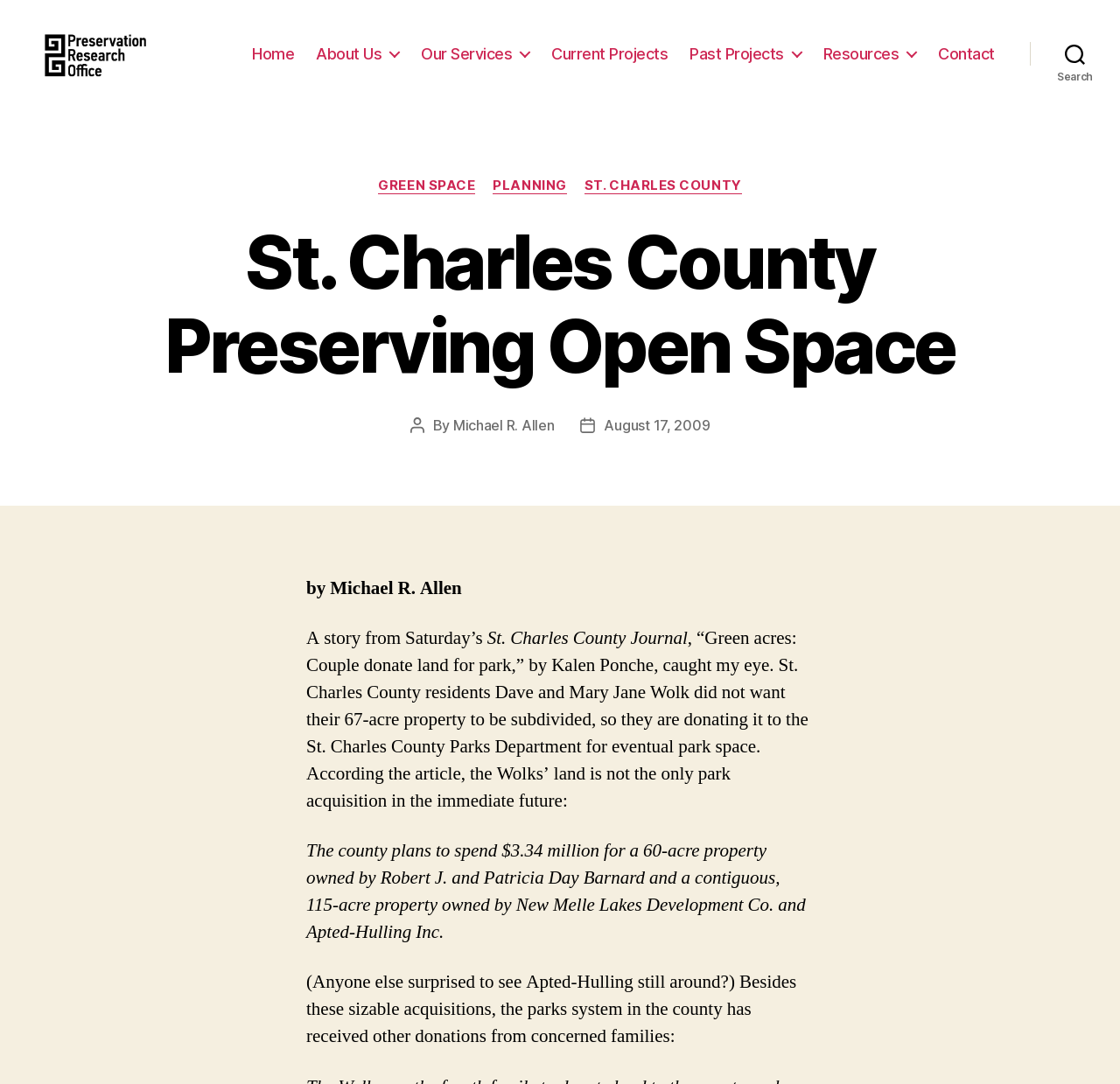Please identify the bounding box coordinates of the area that needs to be clicked to follow this instruction: "Click on the Home link".

[0.225, 0.05, 0.263, 0.068]